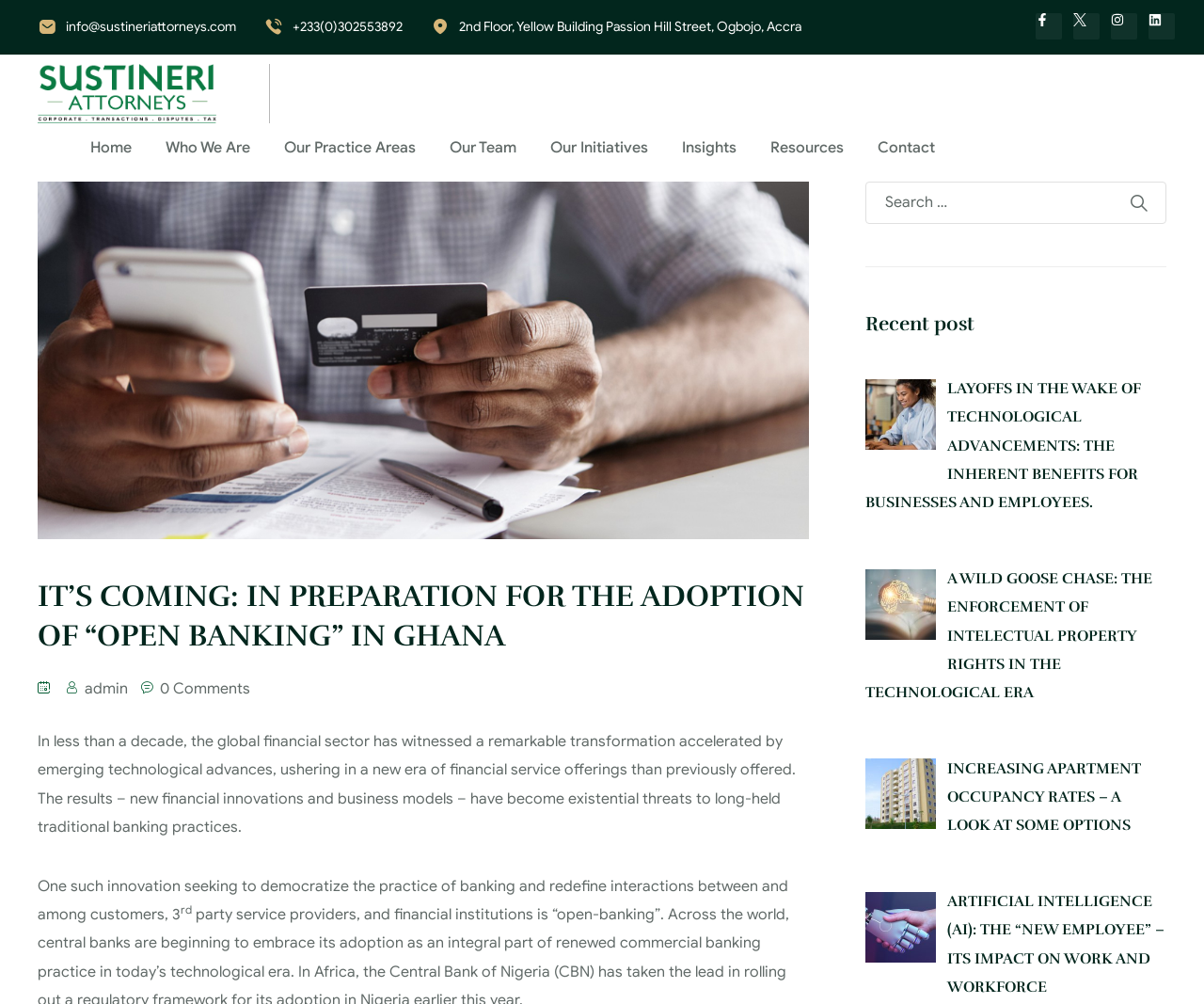Locate the bounding box coordinates of the element to click to perform the following action: 'View recent post about Layoffs in the wake of technological advancements'. The coordinates should be given as four float values between 0 and 1, in the form of [left, top, right, bottom].

[0.719, 0.377, 0.948, 0.51]